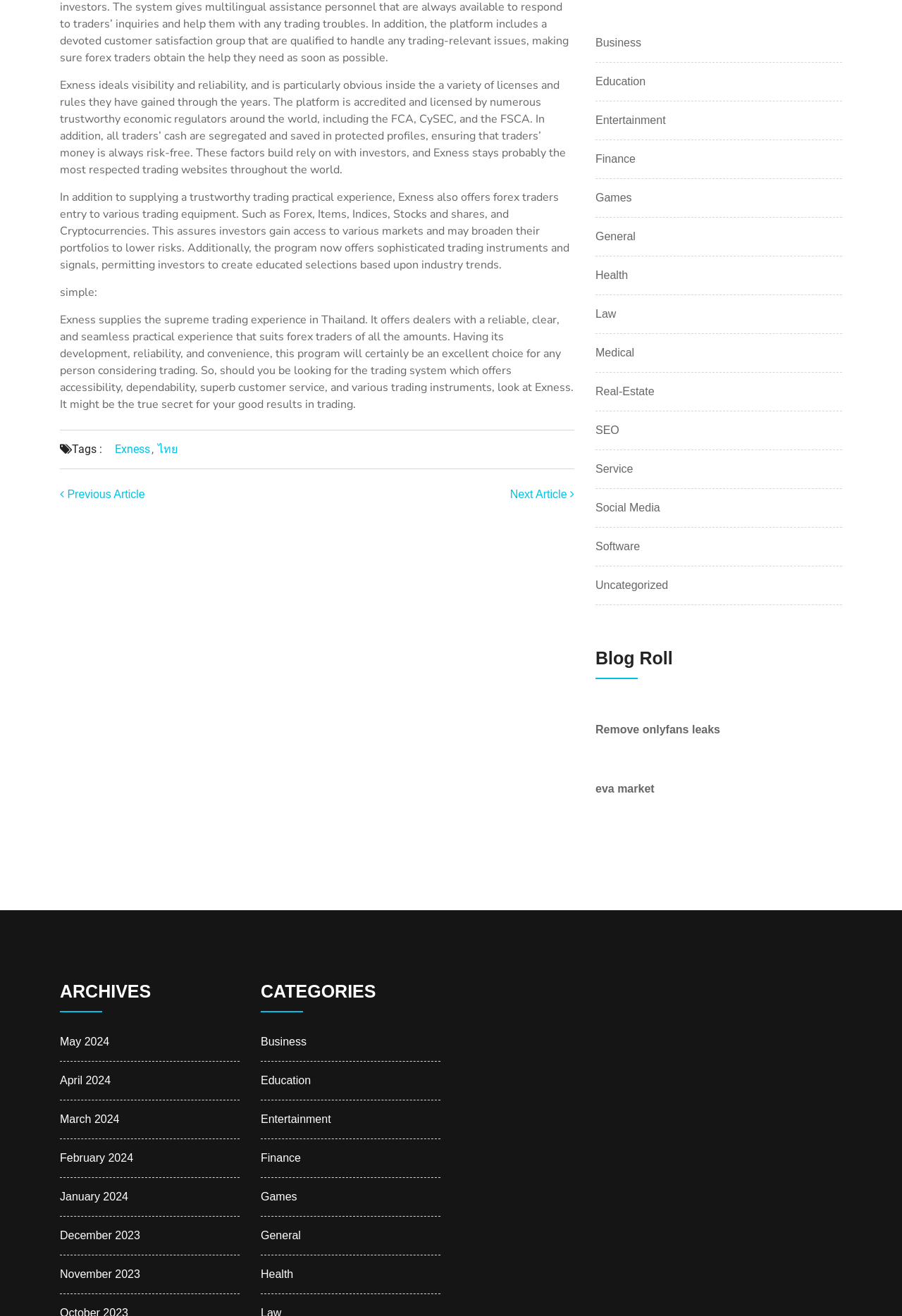Determine the bounding box coordinates for the area that should be clicked to carry out the following instruction: "Go to the 'Posts' page".

[0.066, 0.369, 0.637, 0.382]